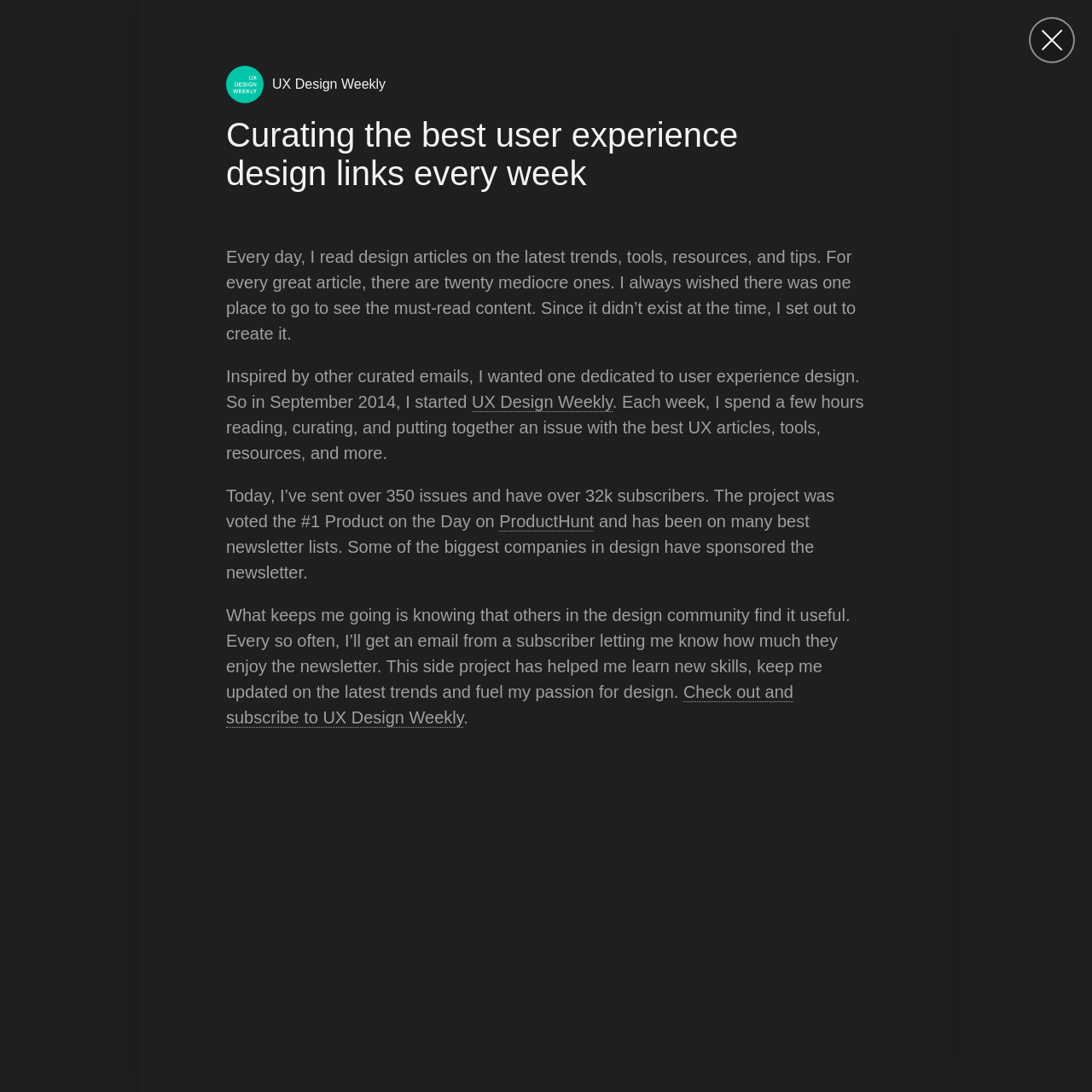Determine the bounding box coordinates for the UI element matching this description: "ProductHunt".

[0.457, 0.469, 0.544, 0.487]